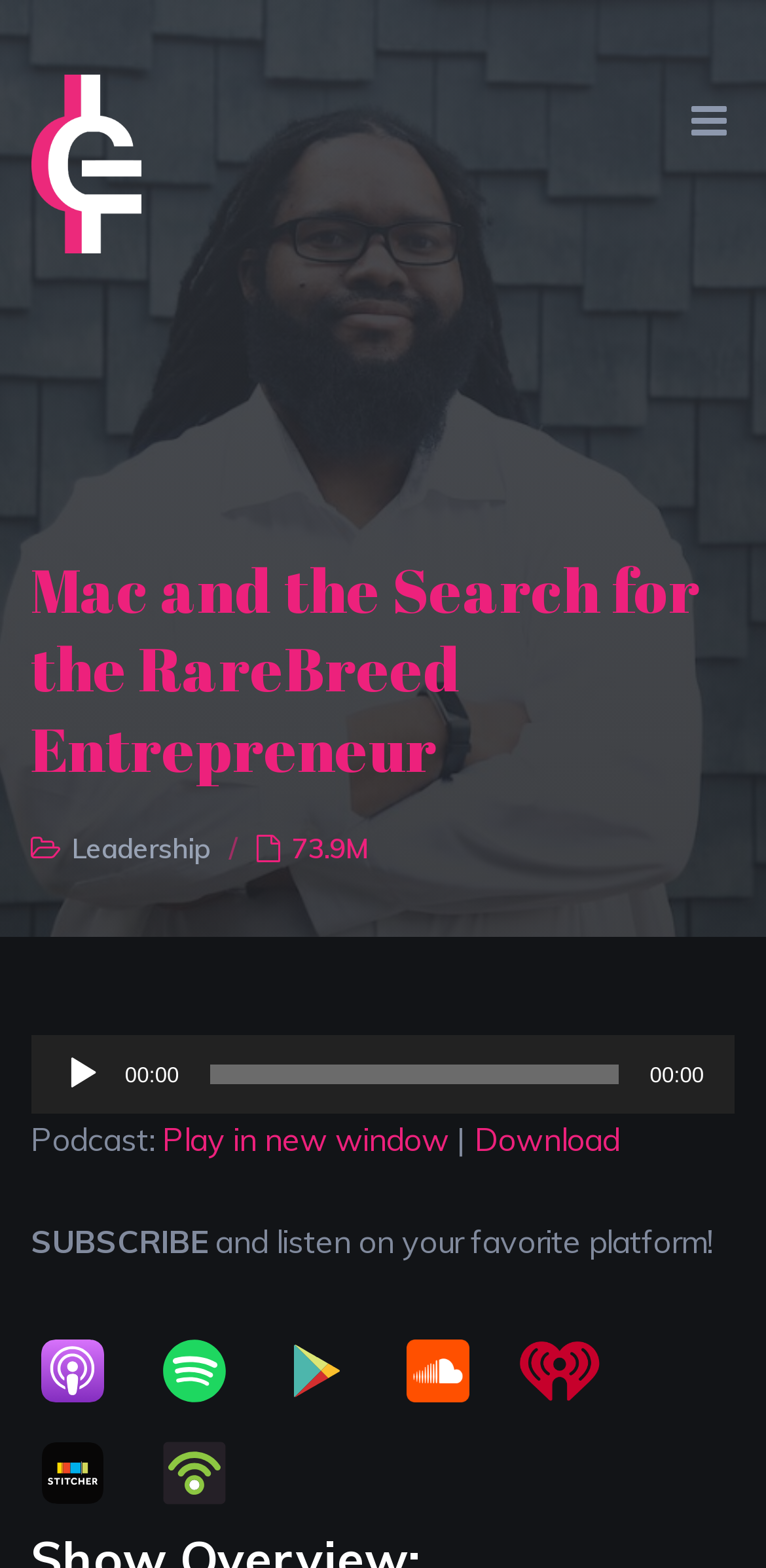Offer a detailed explanation of the webpage layout and contents.

This webpage is about Mac and the Search for the RareBreed Entrepreneur, with a focus on getting found and funded. At the top, there is a heading "Get Found Get Funded" with a corresponding link and image. Below this, there is a layout table that spans the entire width of the page.

On the left side of the table, there is a heading "Mac and the Search for the RareBreed Entrepreneur". To the right of this heading, there is a link "Leadership" and a static text "73.9M". 

Further down, there is an audio player with a play button, a timer displaying "00:00", and a horizontal time slider. Below the audio player, there is a static text "Podcast:" followed by a link "Play in new window" and a link "Download". 

On the lower half of the page, there is a call-to-action "SUBSCRIBE" followed by a static text "and listen on your favorite platform!". Below this, there are five links to popular podcast platforms, including Apple Podcasts, Spotify, Google Play, SoundCloud, and iHeartRadio, each accompanied by an image. The last two links are to Stitcher and Podbean, also with corresponding images.